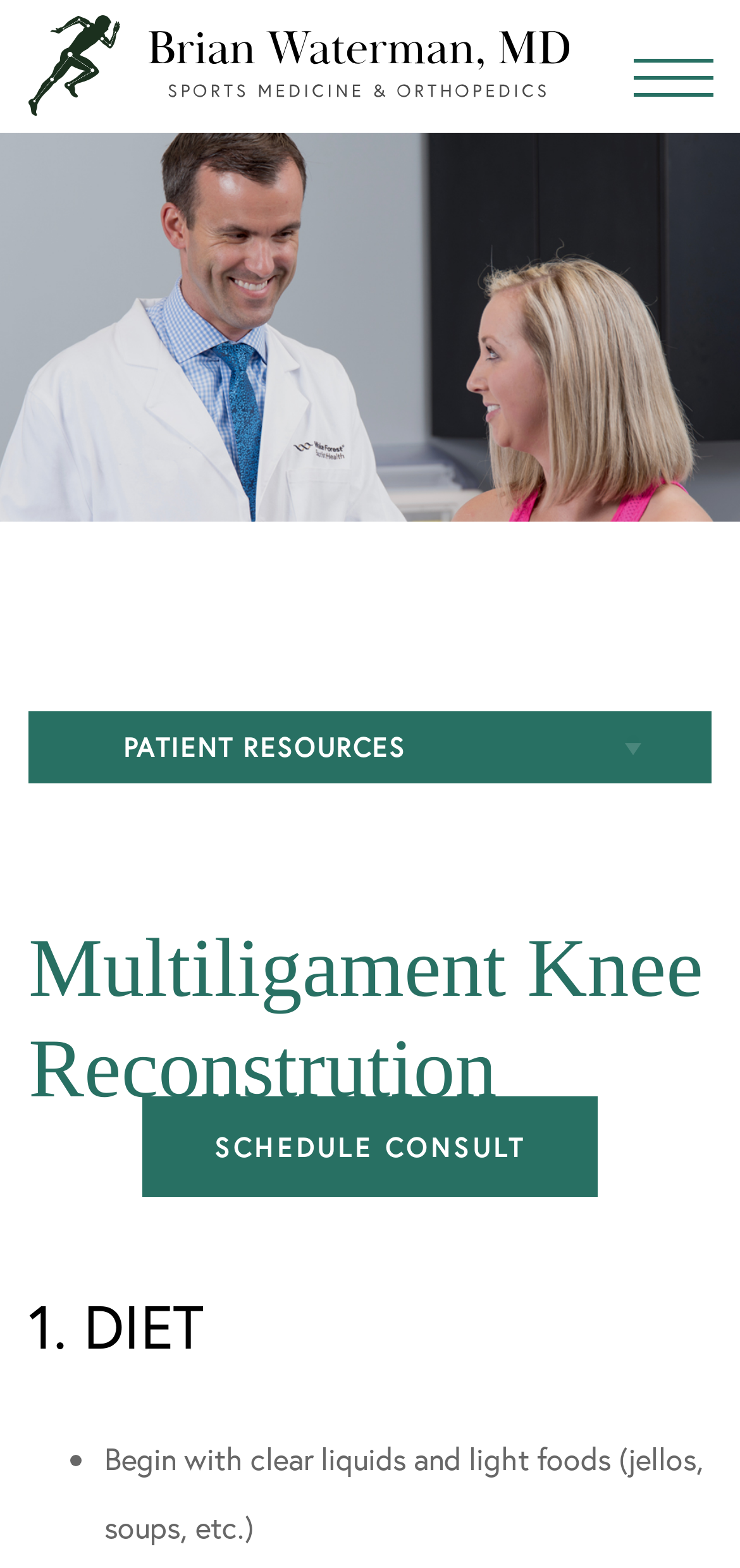Answer in one word or a short phrase: 
What is the color of the logo at the top of the webpage?

Unknown